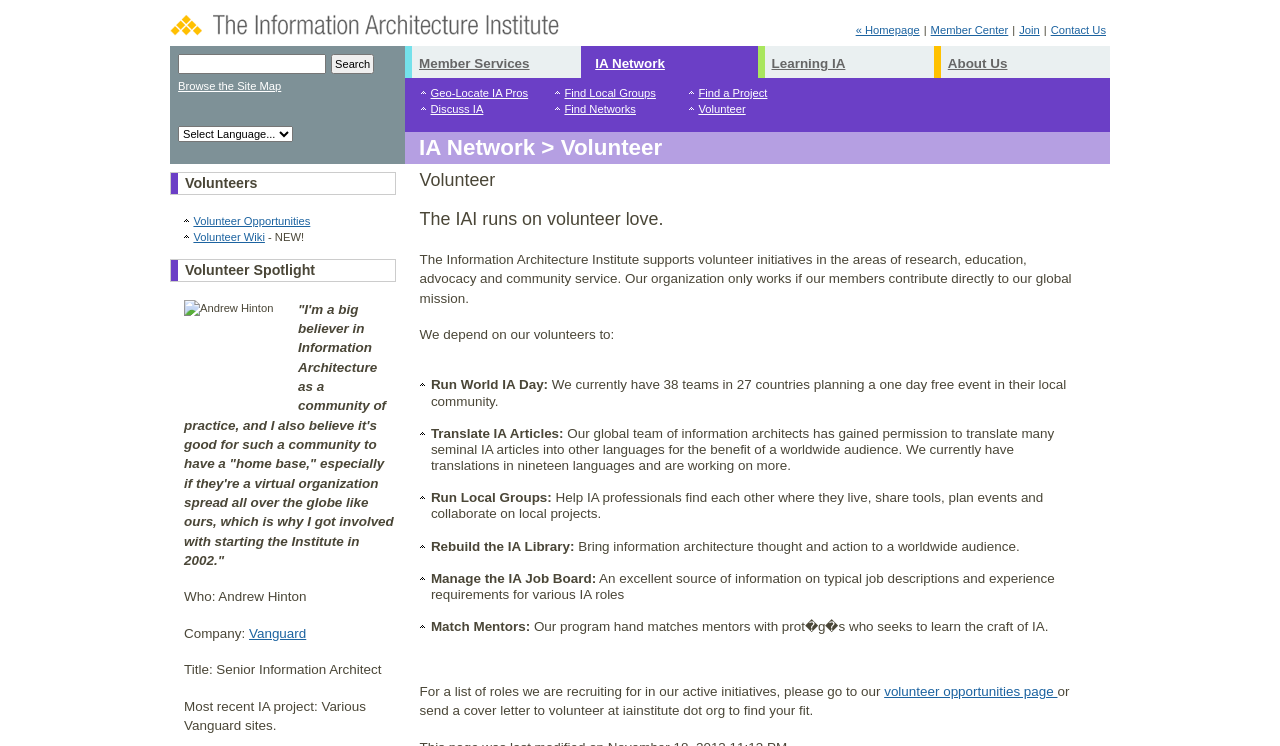Please determine the bounding box coordinates for the element with the description: "name="sa" value="Search"".

[0.259, 0.072, 0.292, 0.099]